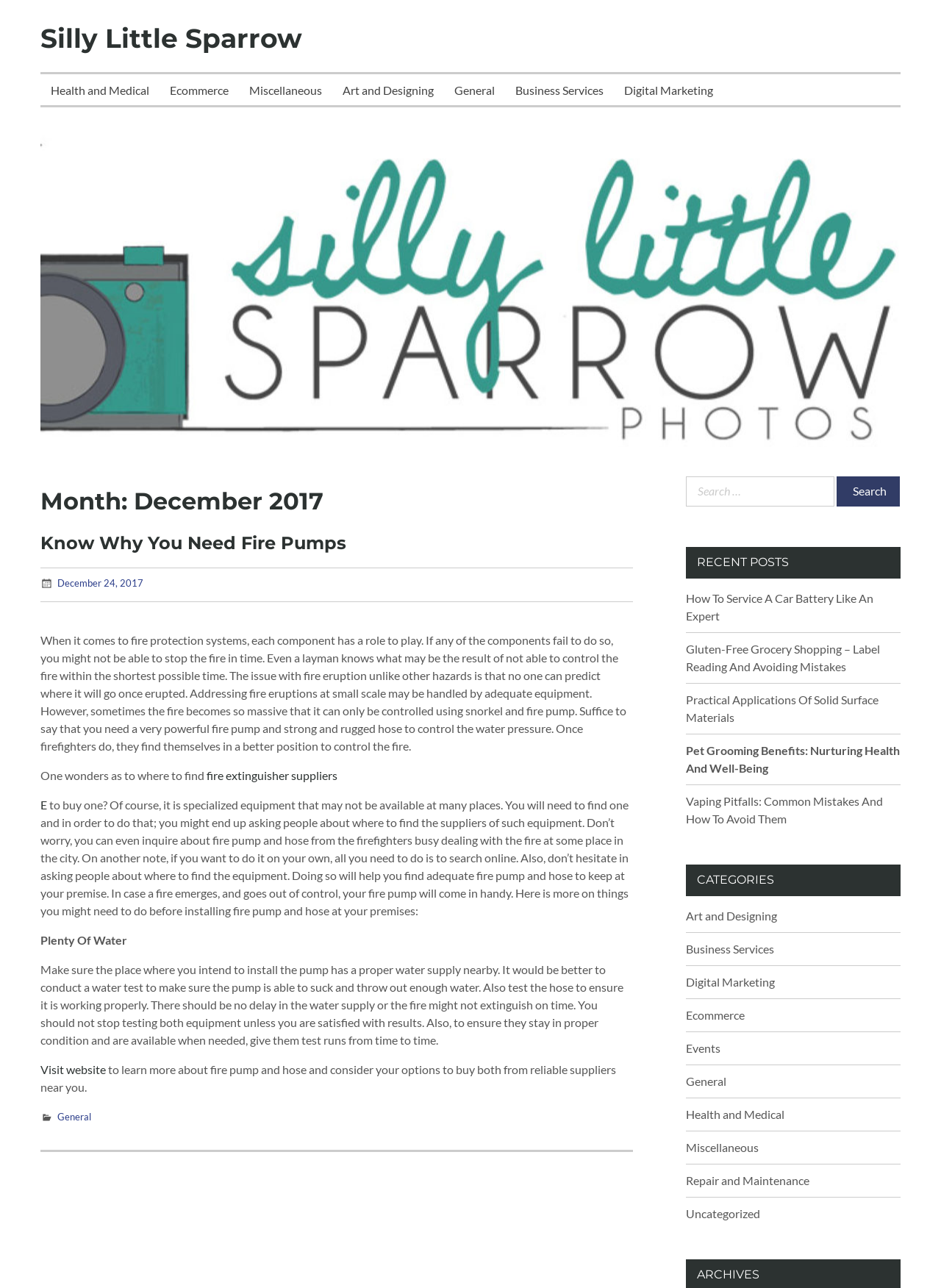Craft a detailed narrative of the webpage's structure and content.

This webpage is titled "December 2017 – Silly Little Sparrow" and appears to be a blog or article page. At the top, there is a navigation menu with links to various categories, including "Health and Medical", "Ecommerce", "Miscellaneous", and more.

Below the navigation menu, there is a main content area with a header that displays the month and year, "Month: December 2017". The main article is titled "Know Why You Need Fire Pumps" and discusses the importance of fire protection systems and the role of fire pumps in controlling fires. The article is divided into several paragraphs, with links to related topics and suppliers of fire extinguishers and pumps.

To the right of the main content area, there is a search bar with a button labeled "Search". Below the search bar, there is a section titled "RECENT POSTS" that lists several links to other articles on the blog, including "How To Service A Car Battery Like An Expert" and "Pet Grooming Benefits: Nurturing Health And Well-Being".

Further down the page, there is a section titled "CATEGORIES" that lists links to various categories, including "Art and Designing", "Business Services", and "Health and Medical". At the bottom of the page, there is a footer section with a link to the "General" category.

Overall, the webpage appears to be a blog or article page focused on providing information and resources related to fire safety and protection, as well as other miscellaneous topics.